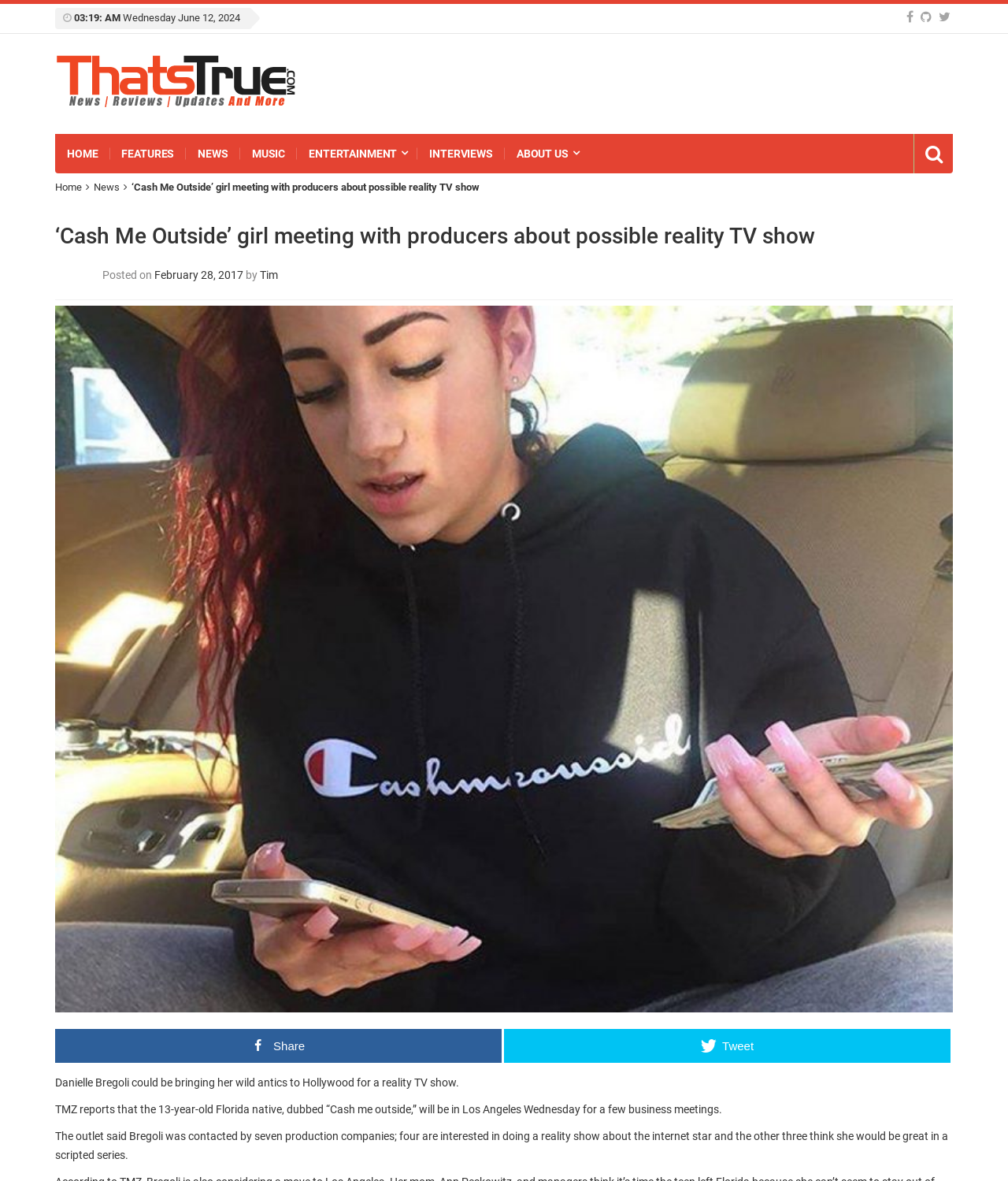Please identify the bounding box coordinates of the element's region that I should click in order to complete the following instruction: "Check the 'NEWS' section". The bounding box coordinates consist of four float numbers between 0 and 1, i.e., [left, top, right, bottom].

[0.185, 0.113, 0.238, 0.146]